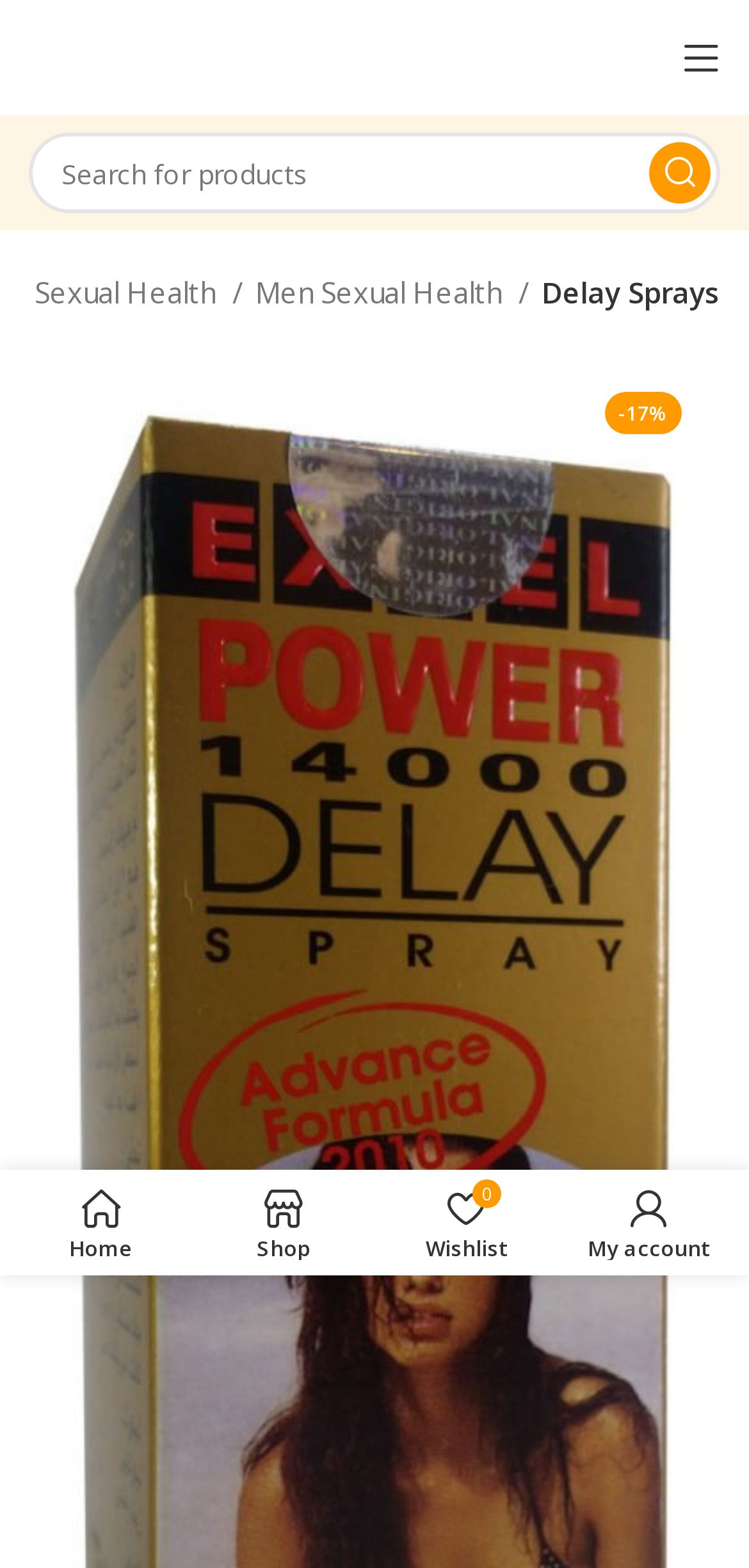Point out the bounding box coordinates of the section to click in order to follow this instruction: "Search for products".

None